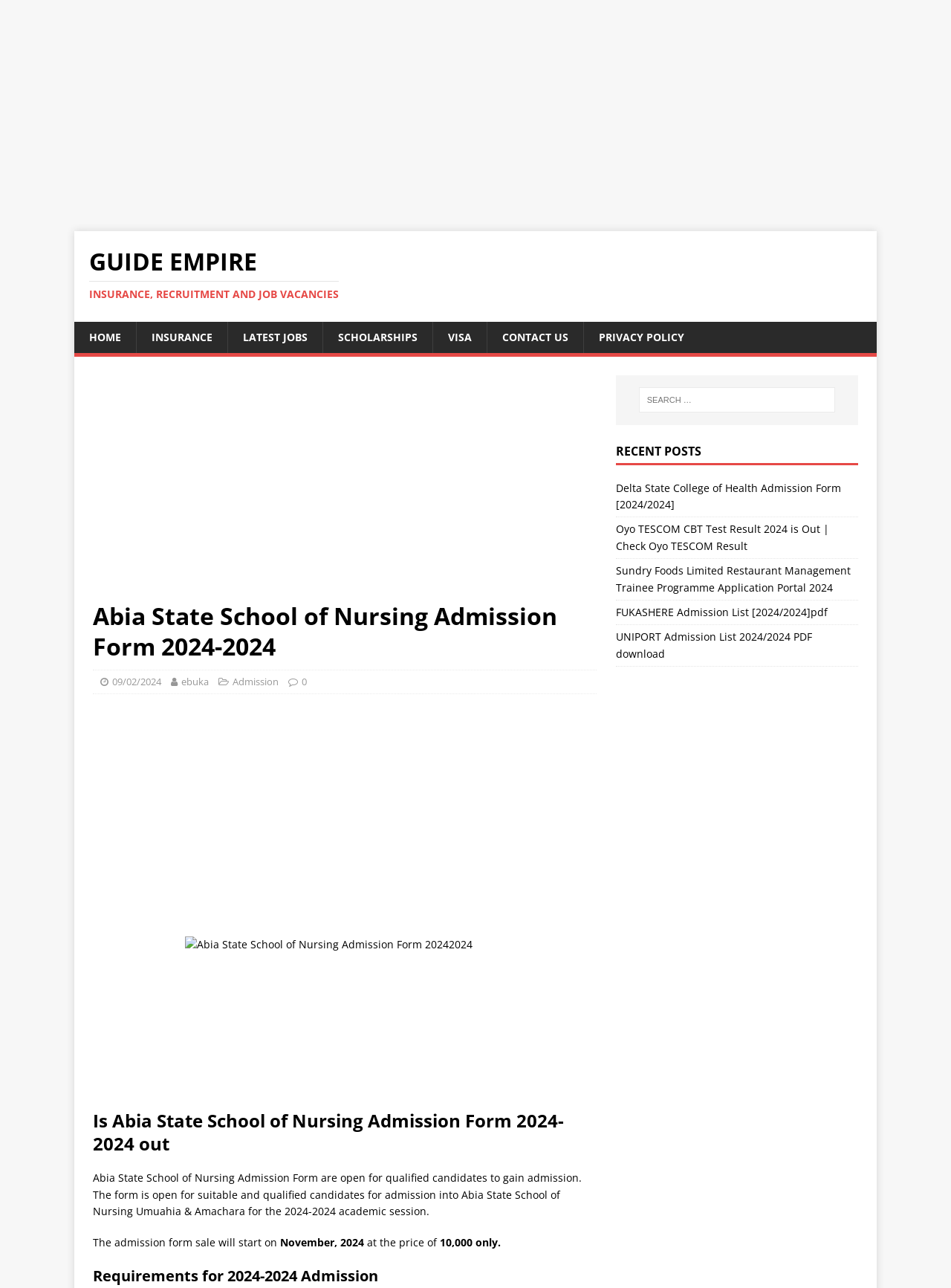Highlight the bounding box coordinates of the region I should click on to meet the following instruction: "Click on the 'CONTACT US' link".

[0.512, 0.25, 0.613, 0.274]